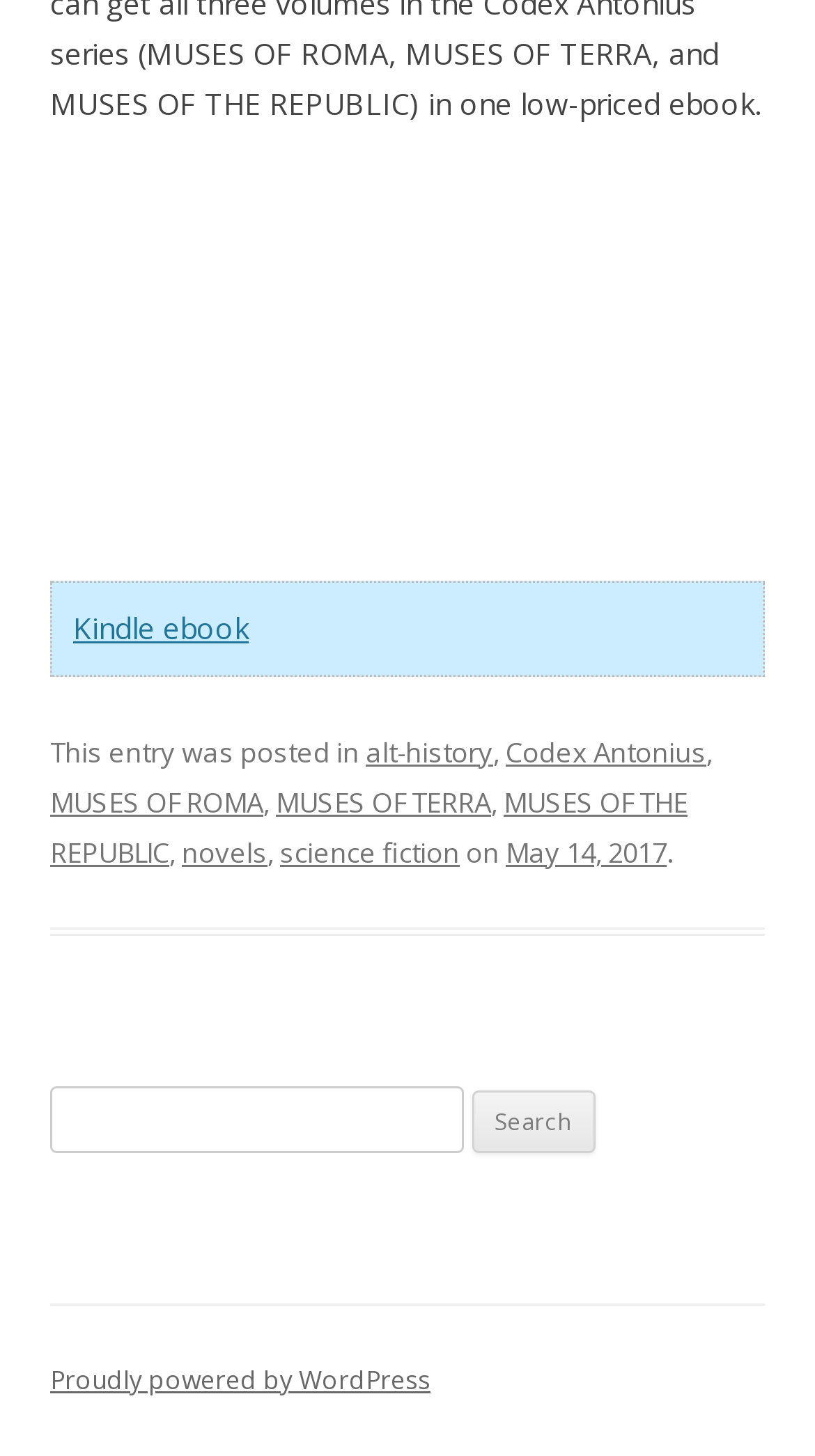What is the platform that powers this website?
Please provide a single word or phrase as the answer based on the screenshot.

WordPress